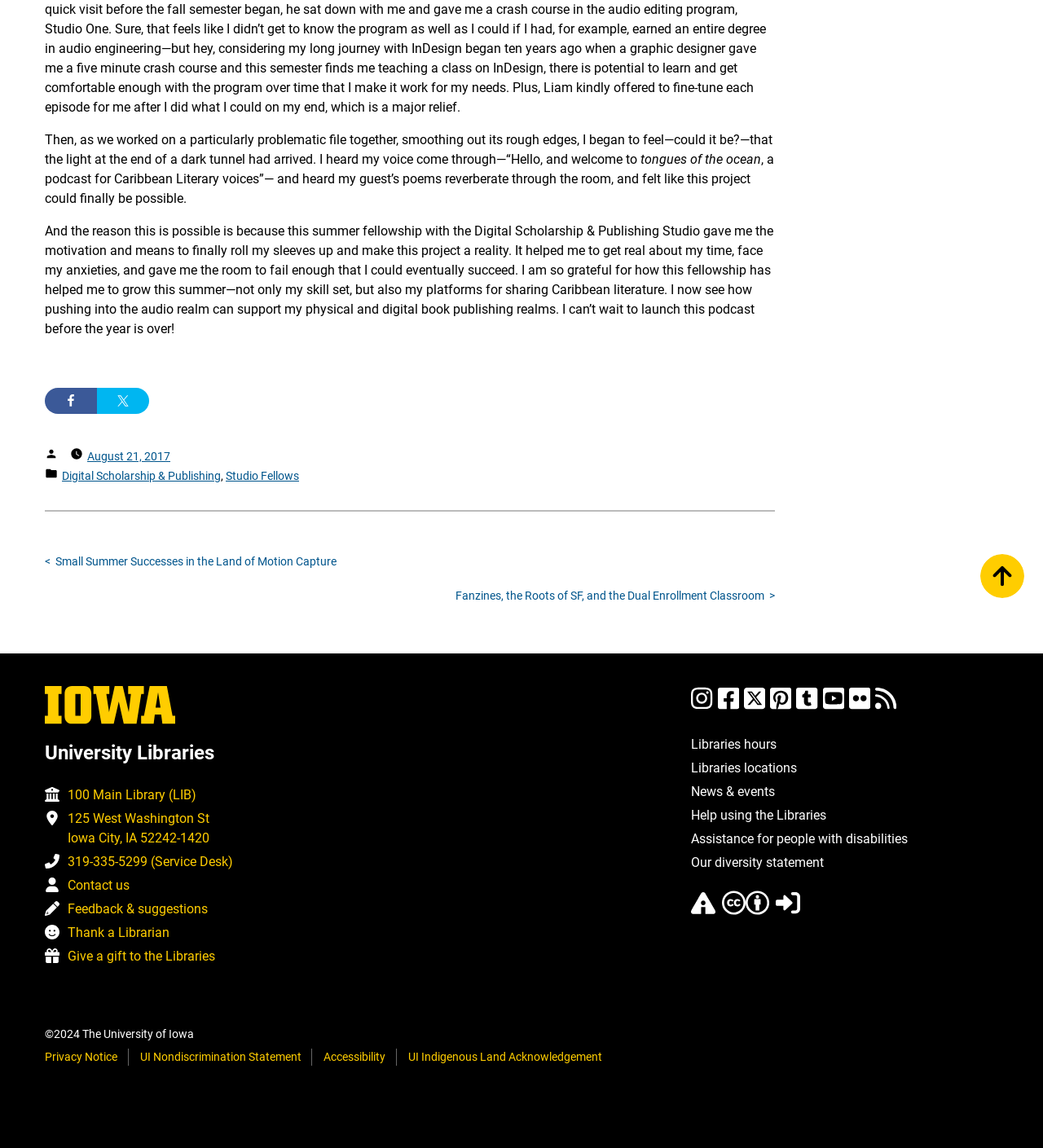Identify the bounding box coordinates for the element you need to click to achieve the following task: "Scroll to top". Provide the bounding box coordinates as four float numbers between 0 and 1, in the form [left, top, right, bottom].

[0.938, 0.48, 0.984, 0.523]